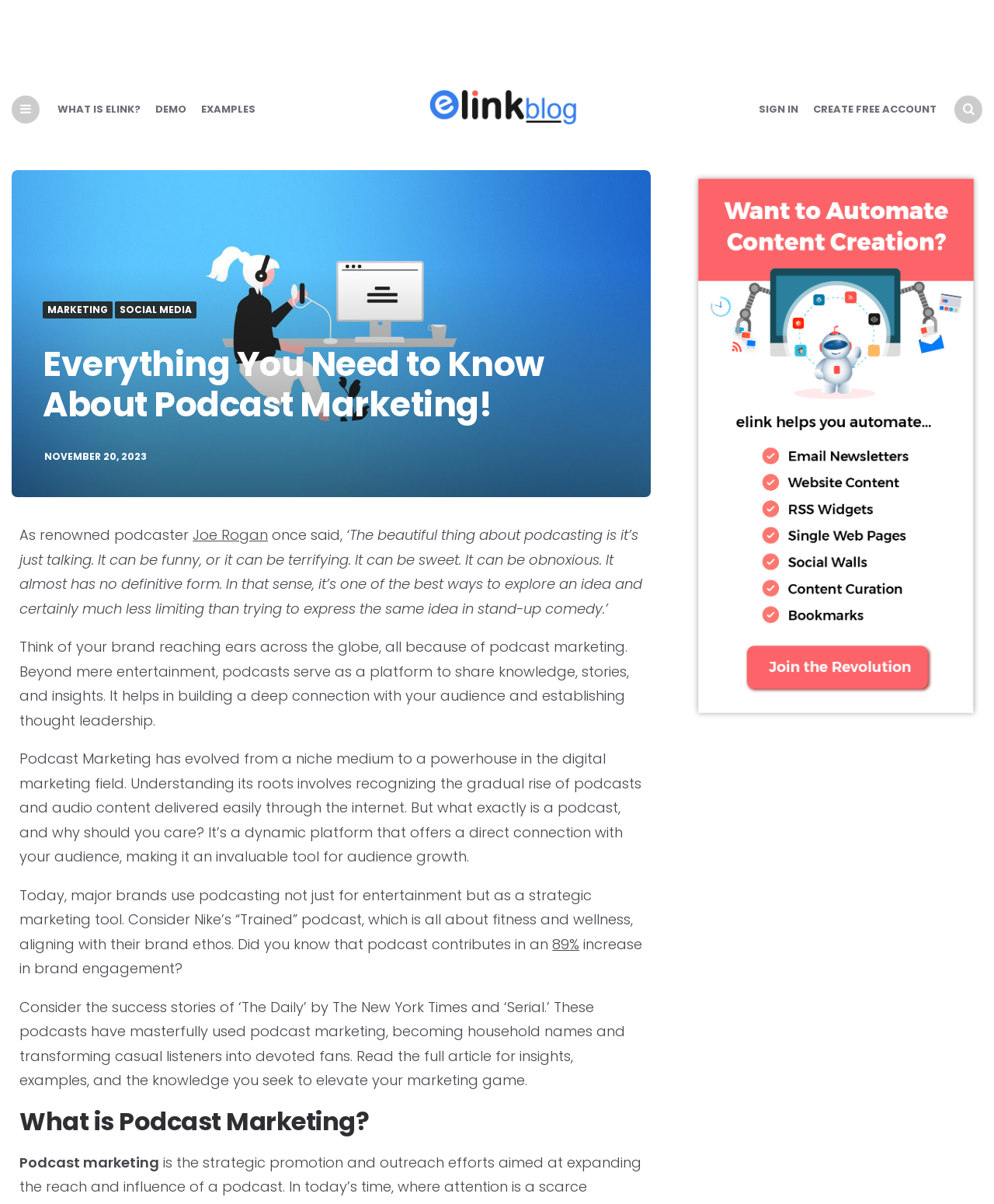Give the bounding box coordinates for the element described as: "What is elink?".

[0.052, 0.073, 0.148, 0.108]